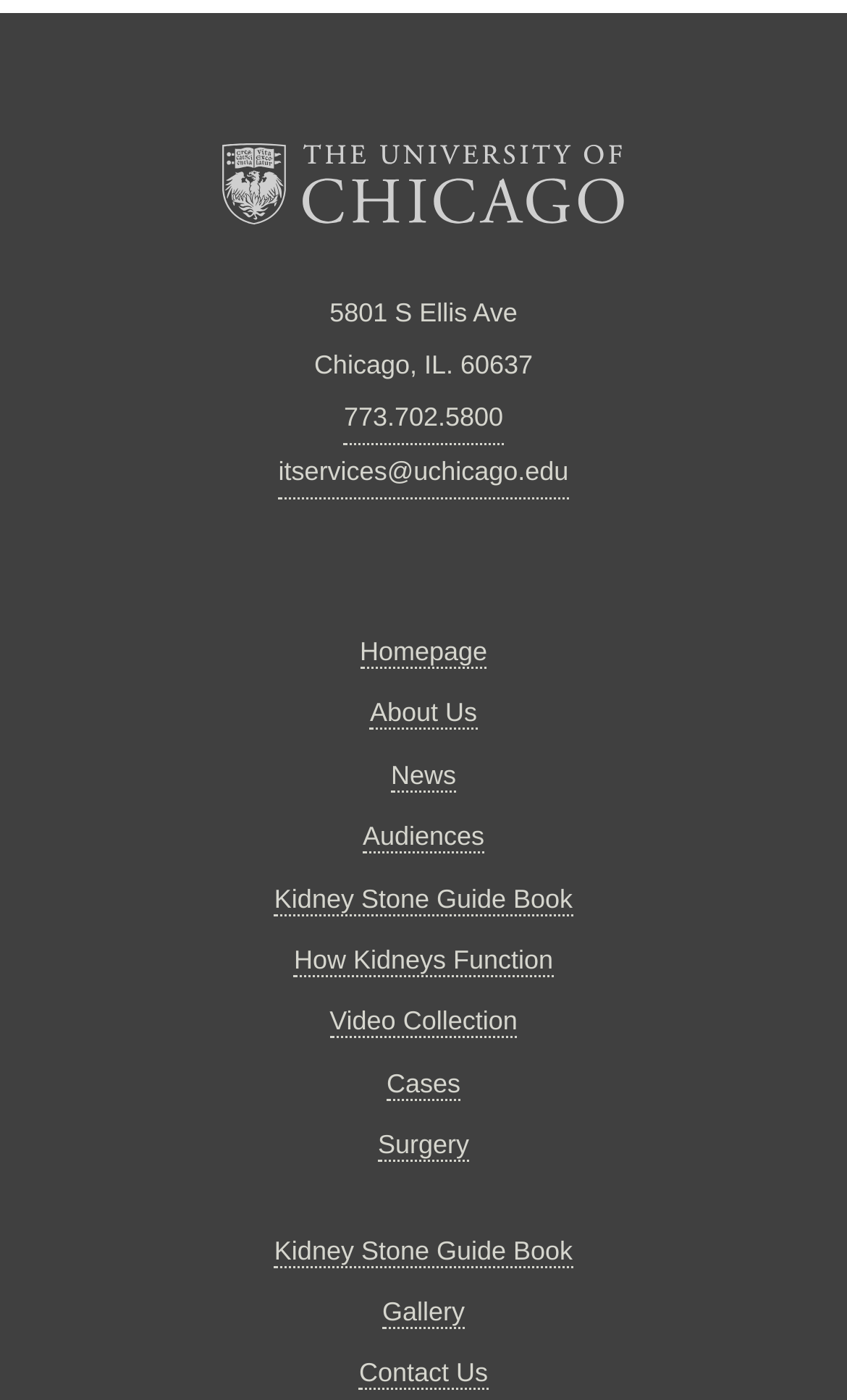What is the email address of the university's IT services?
Please answer the question as detailed as possible based on the image.

I found the email address by looking at the link element that contains the email address 'itservices@uchicago.edu', which is located below the phone number section.